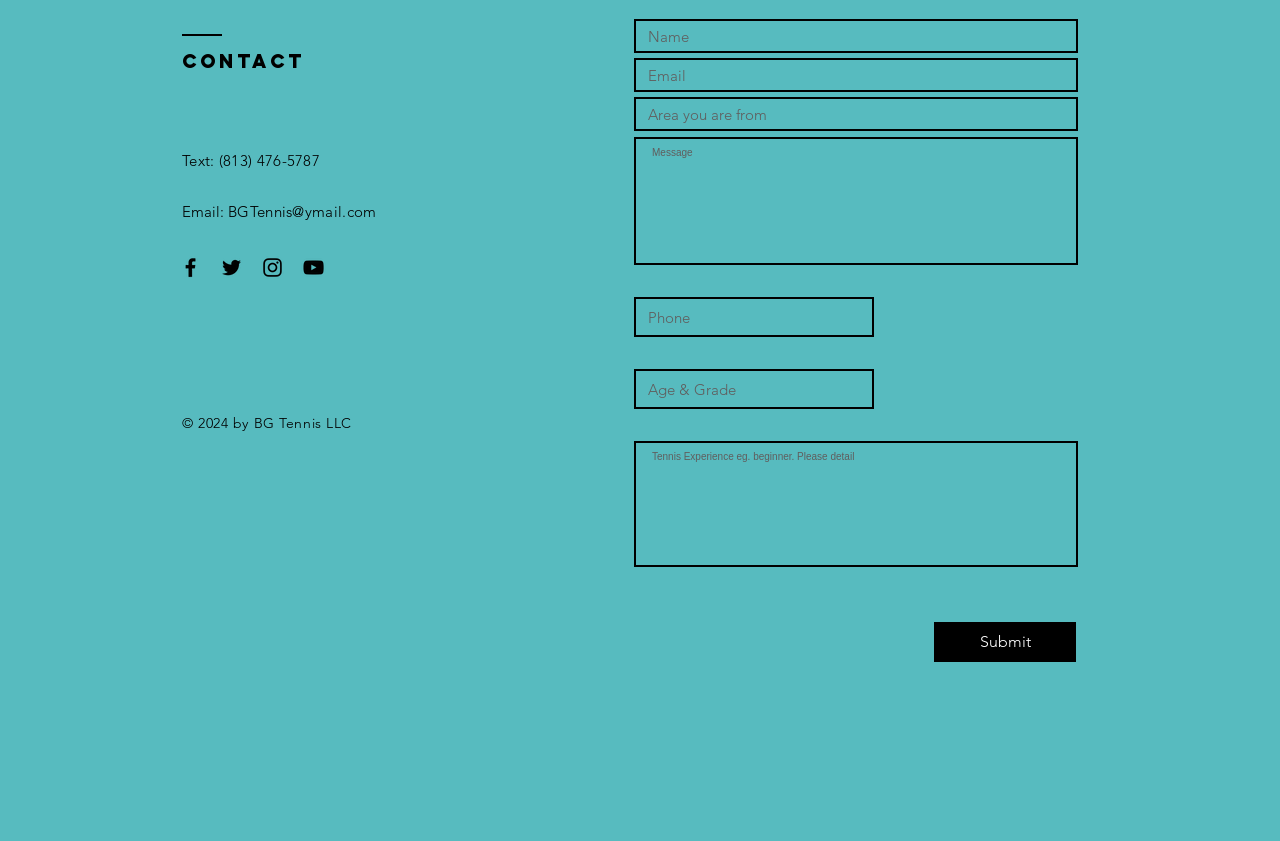Specify the bounding box coordinates of the area to click in order to execute this command: 'Click the Facebook icon'. The coordinates should consist of four float numbers ranging from 0 to 1, and should be formatted as [left, top, right, bottom].

[0.139, 0.303, 0.159, 0.332]